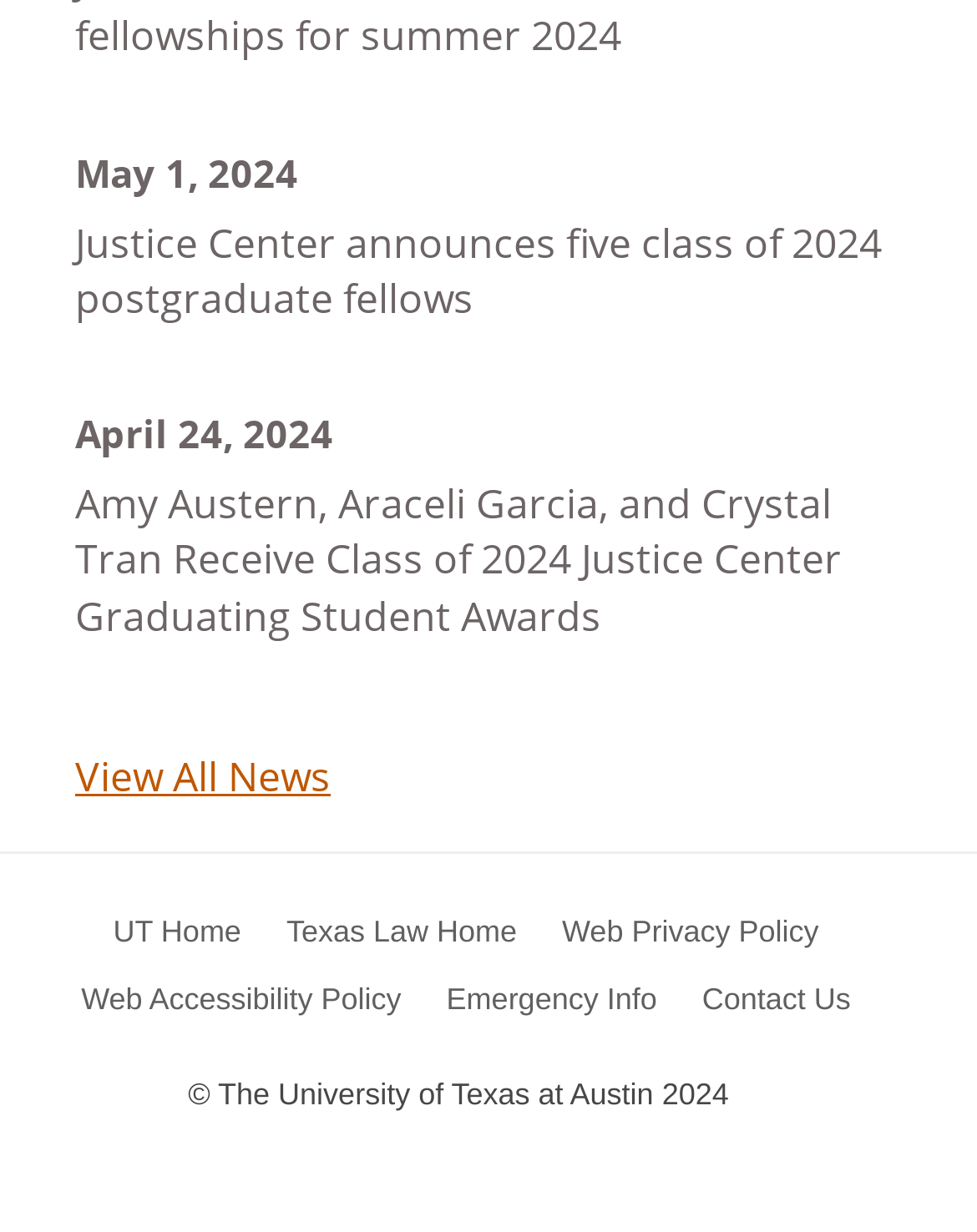Answer the question using only one word or a concise phrase: What is the purpose of the 'View All News' link?

To view all news articles